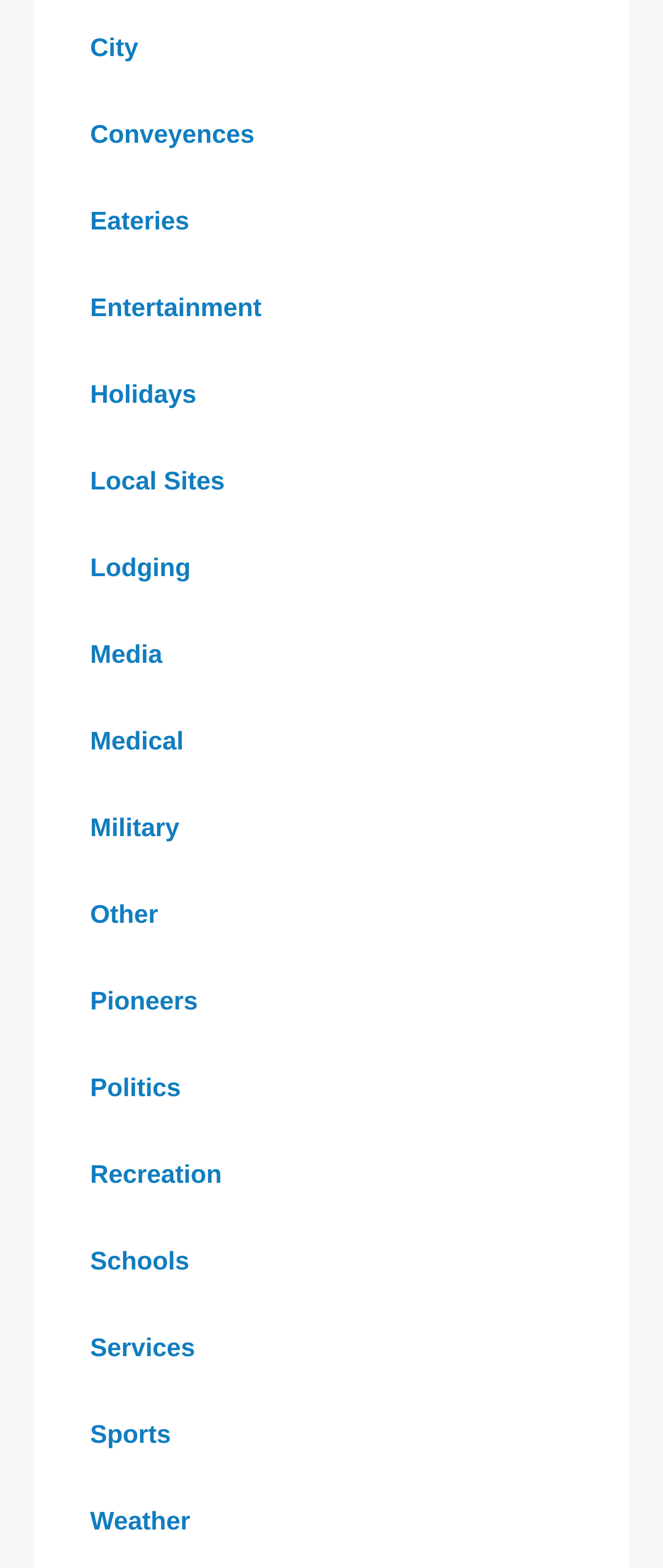Locate the UI element described by Services and provide its bounding box coordinates. Use the format (top-left x, top-left y, bottom-right x, bottom-right y) with all values as floating point numbers between 0 and 1.

[0.09, 0.832, 0.34, 0.888]